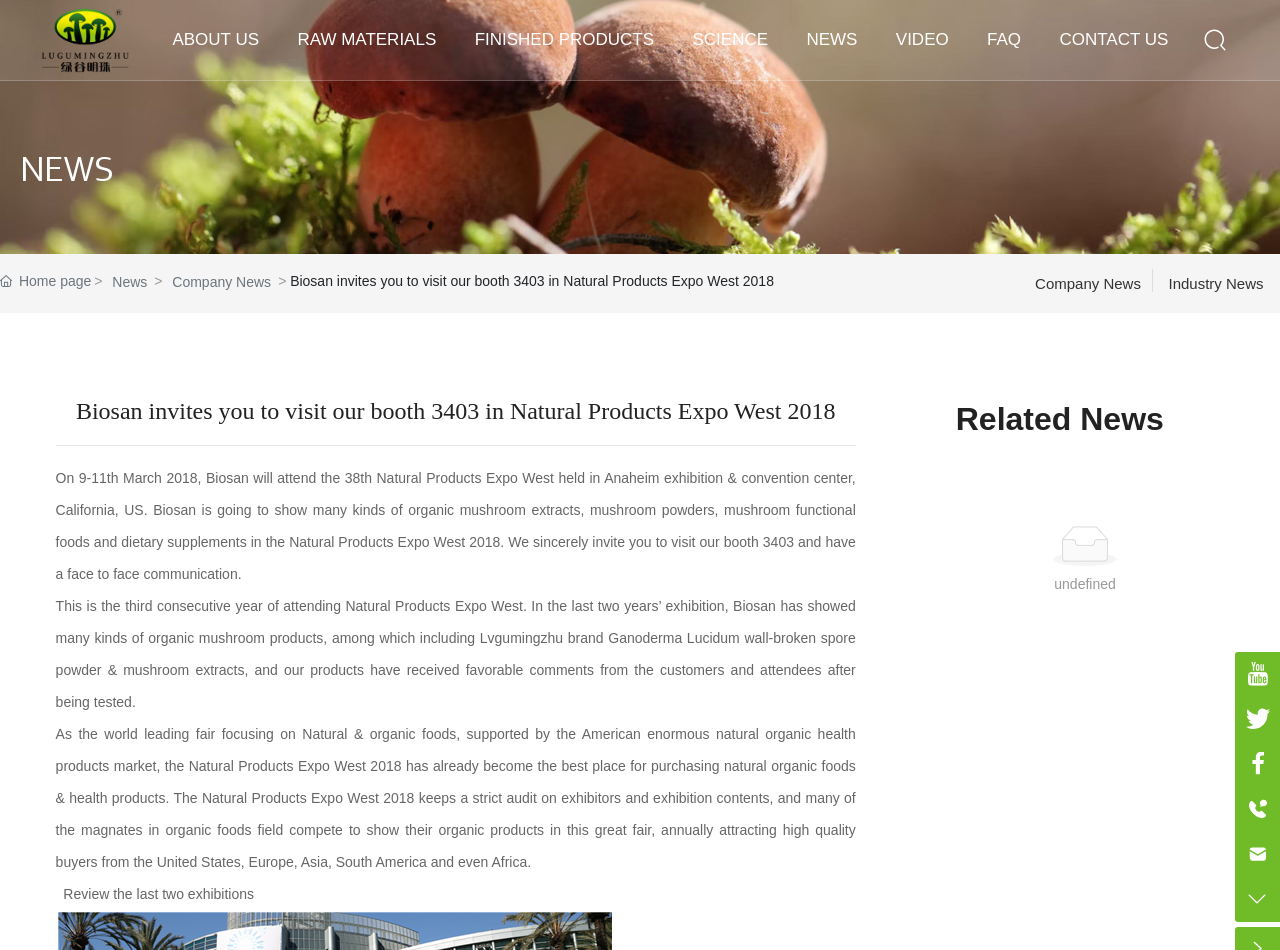Analyze the image and deliver a detailed answer to the question: How many years has Biosan attended Natural Products Expo West?

The text on the webpage states that 'This is the third consecutive year of attending Natural Products Expo West', which implies that Biosan has attended the expo for three years.